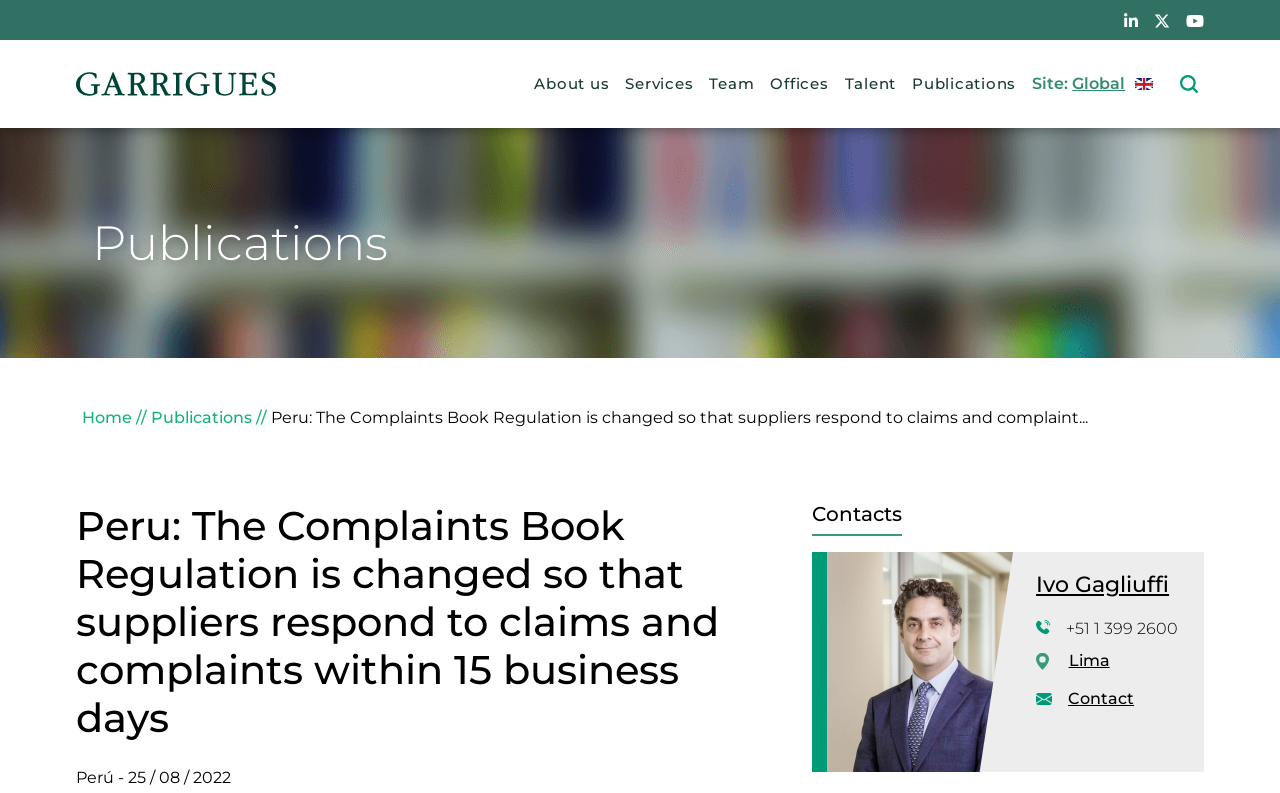Provide the bounding box coordinates of the HTML element this sentence describes: "alt="Logo of Garrigues"". The bounding box coordinates consist of four float numbers between 0 and 1, i.e., [left, top, right, bottom].

[0.059, 0.093, 0.216, 0.117]